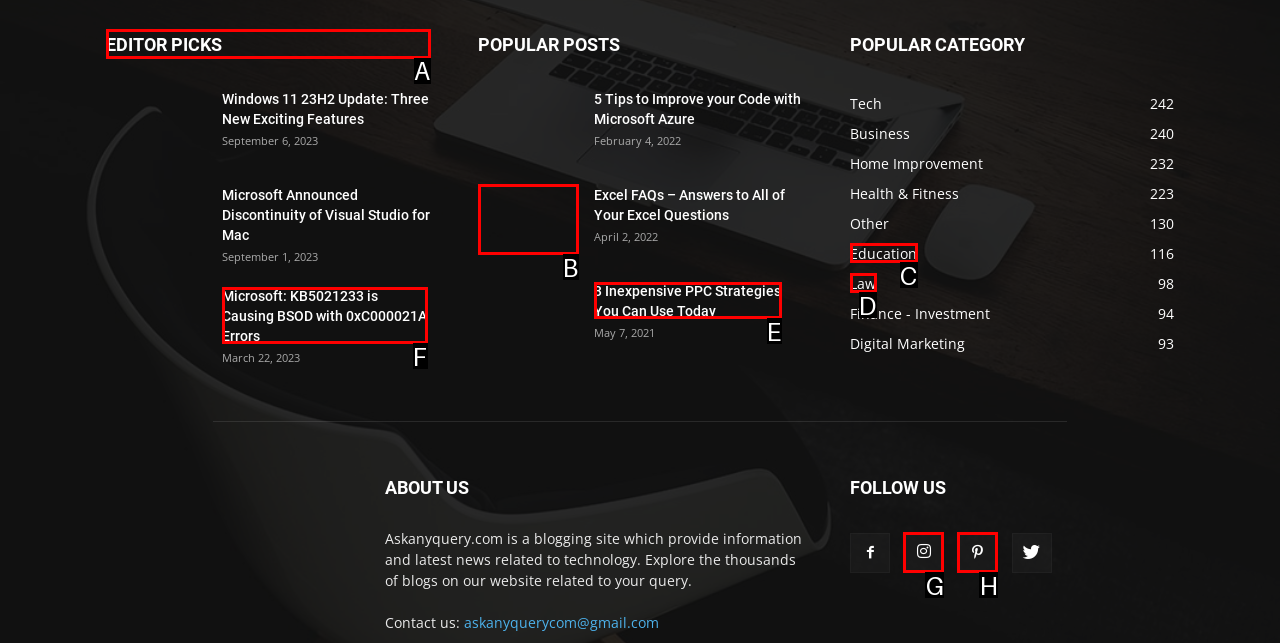Which HTML element should be clicked to complete the following task: Click on the 'EDITOR PICKS' heading?
Answer with the letter corresponding to the correct choice.

A